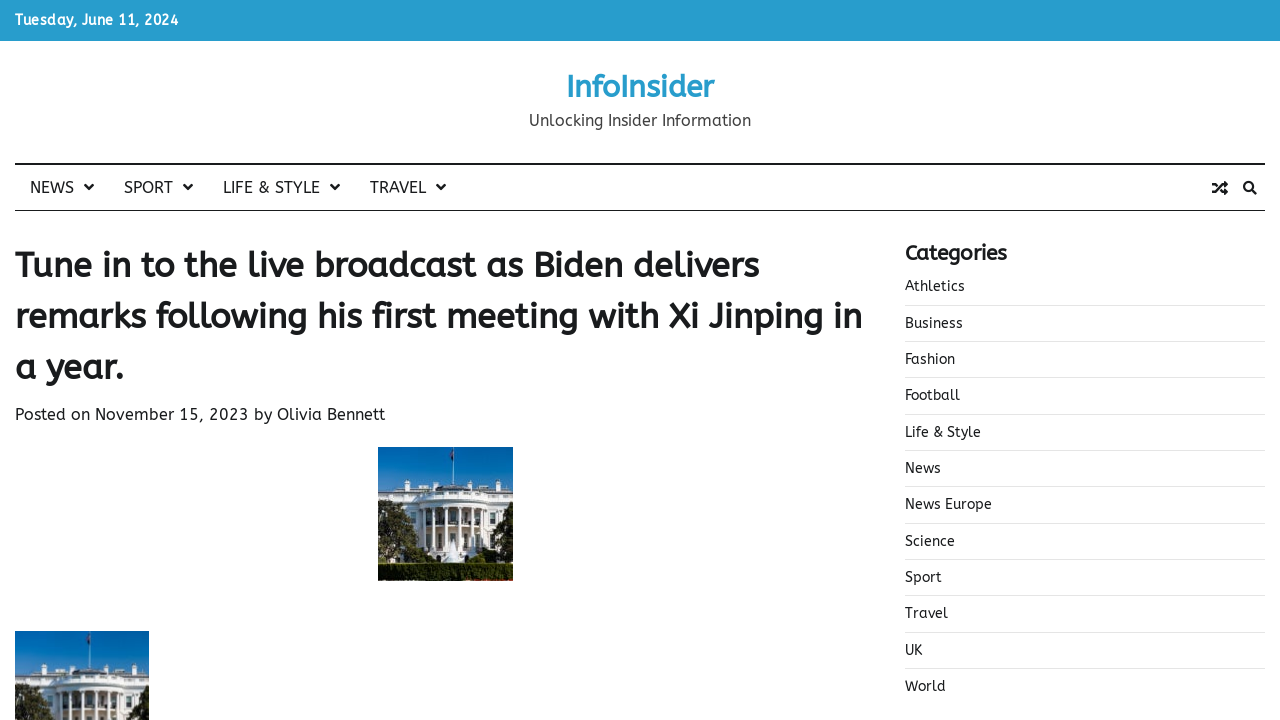Can you specify the bounding box coordinates of the area that needs to be clicked to fulfill the following instruction: "View the 'Life & Style' category"?

[0.707, 0.588, 0.766, 0.612]